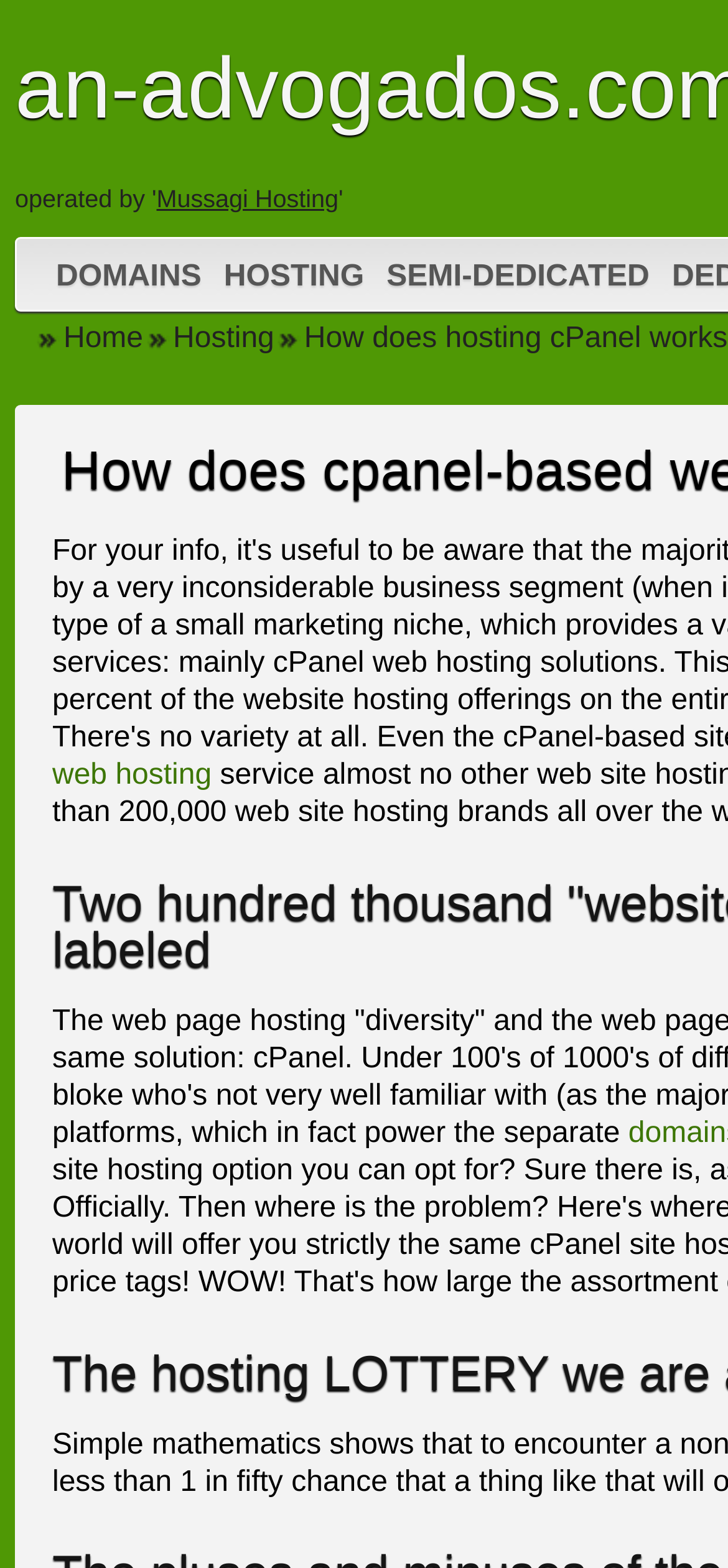Identify and provide the main heading of the webpage.

How does cpanel-based website hosting function?